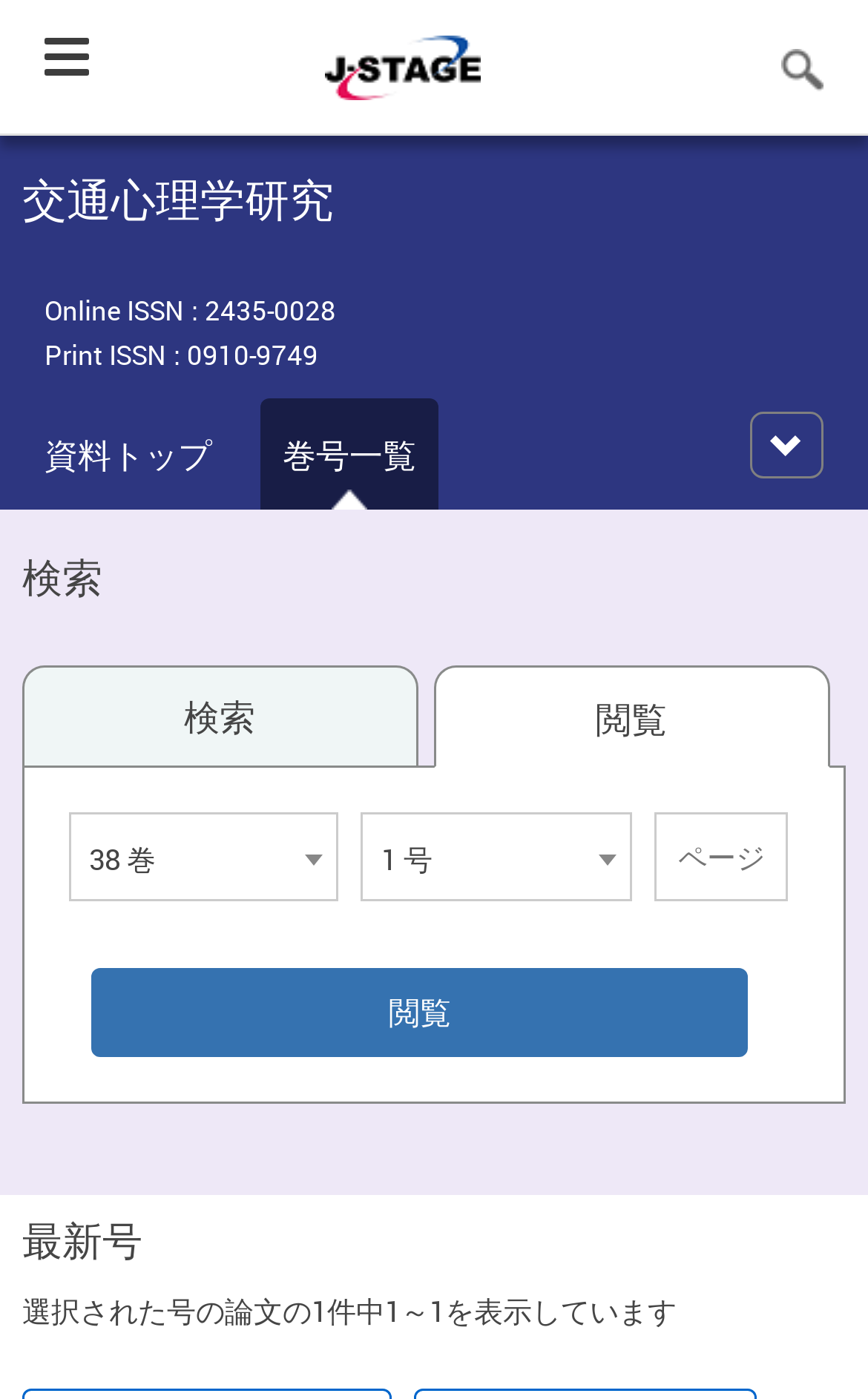What is the name of the research field?
Provide a detailed answer to the question, using the image to inform your response.

Based on the static text element at the top of the webpage, the research field is 交通心理学研究, which is Japanese for 'Traffic Psychology Research'.